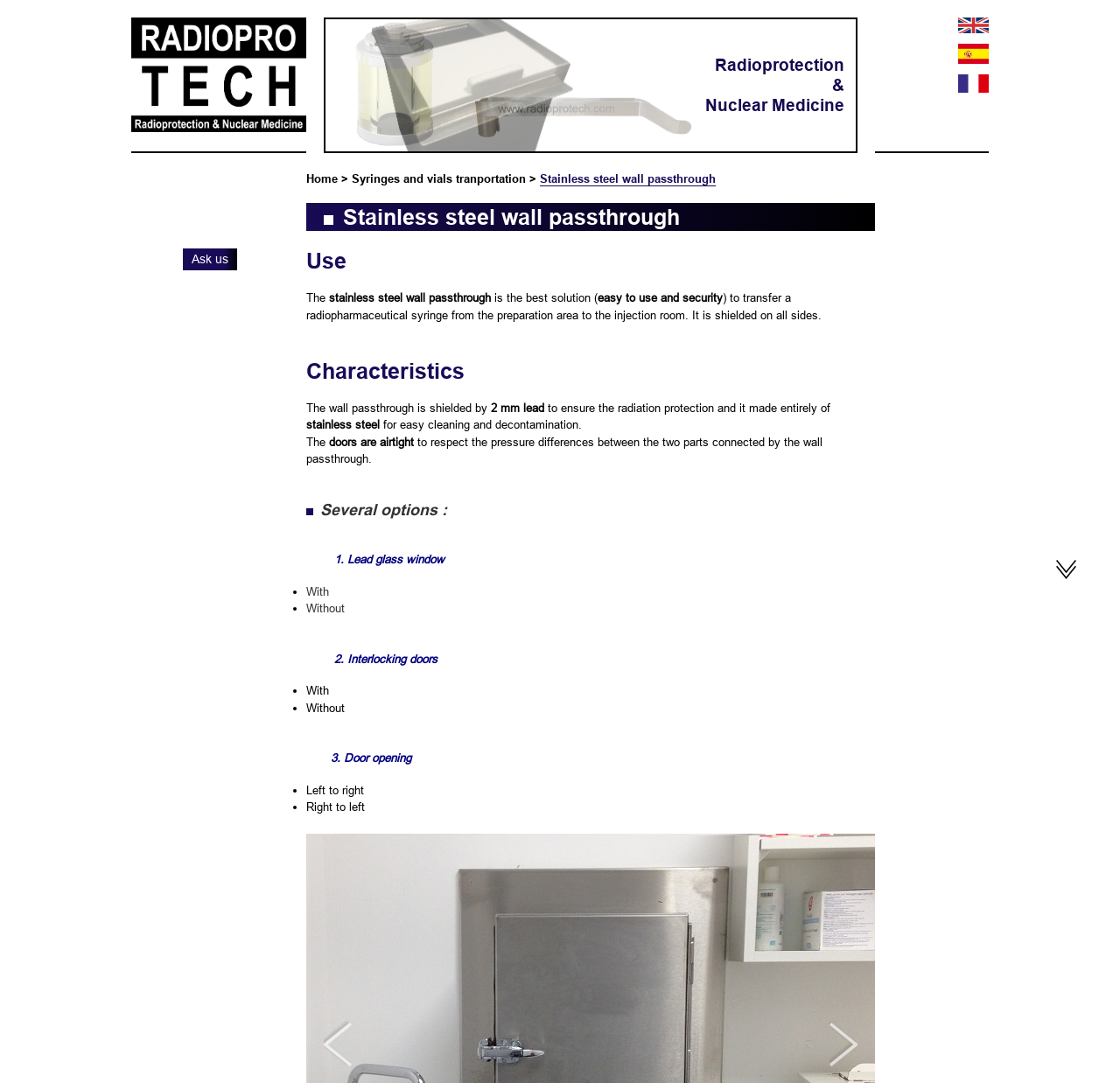Locate the primary heading on the webpage and return its text.

RADIOPROTECH : Radioprotection & nuclear medecine